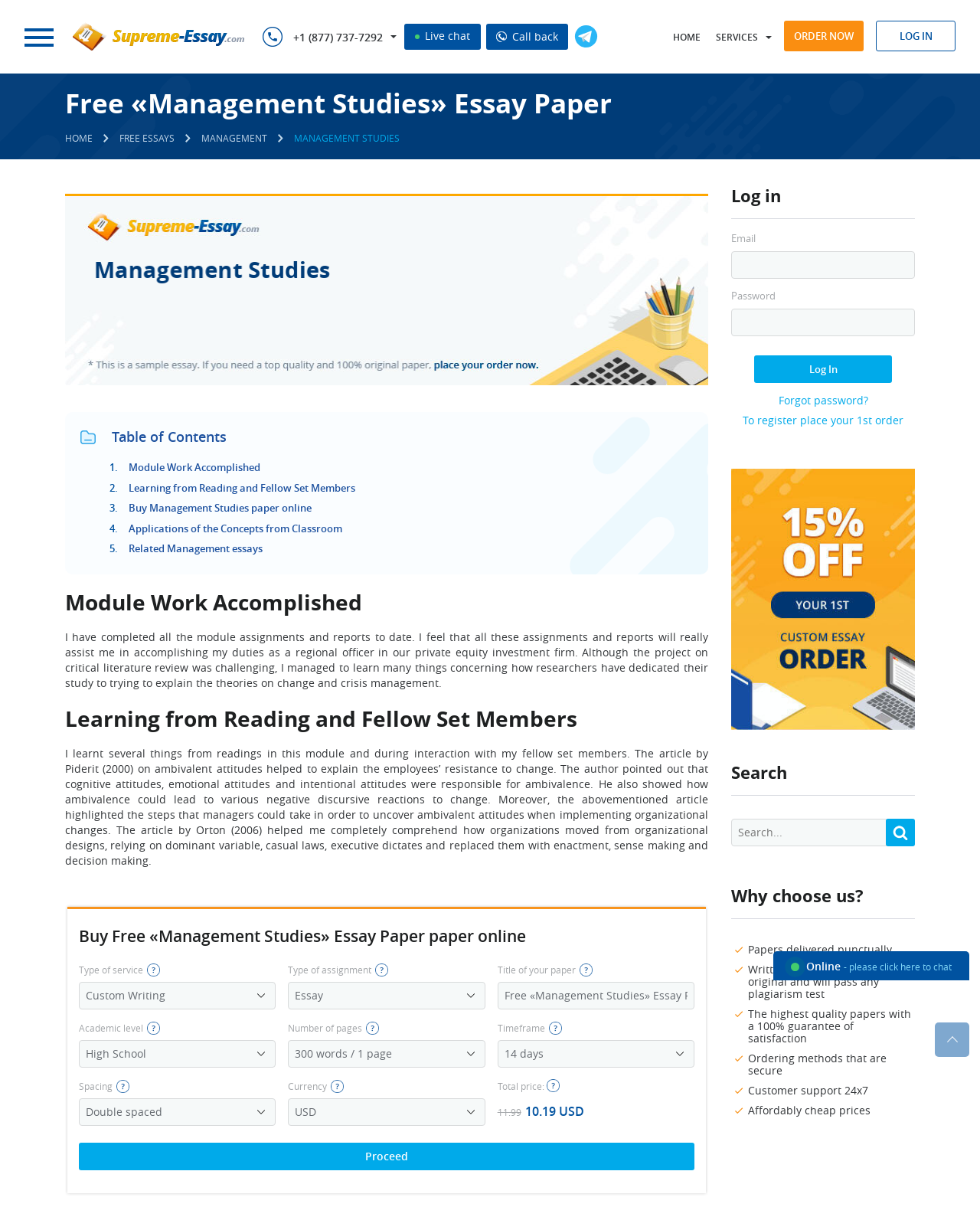Predict the bounding box coordinates for the UI element described as: "parent_node: +1 (877) 737-7292". The coordinates should be four float numbers between 0 and 1, presented as [left, top, right, bottom].

[0.58, 0.018, 0.616, 0.043]